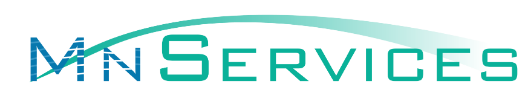Create a vivid and detailed description of the image.

The image prominently displays the logo of "MN Services," featuring a stylized design that combines vibrant blue and teal colors. The logo creatively integrates the name "MN Services," with the "MN" portion emblazoned in a bolder style, symbolizing the company's focus on professional cleaning and maintenance services in the Minnetonka area. The design is accompanied by a gentle wave-like graphic that evokes a sense of quality and fluidity, reflecting the company's commitment to excellence in facility cleaning. This logo underscores the brand's identity as a locally-owned and operated business that tailors its services to meet the unique needs of its clients.